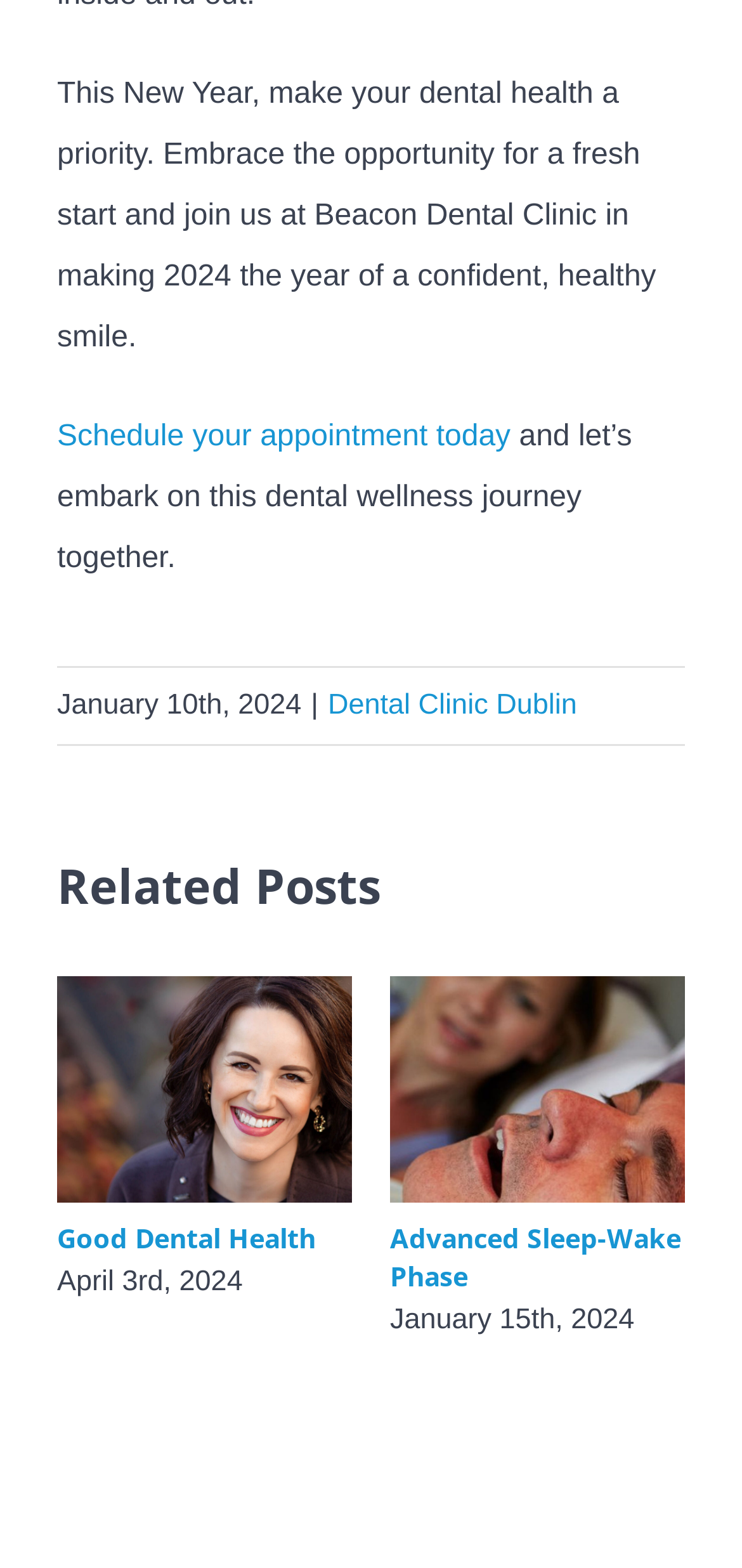Locate the bounding box coordinates of the UI element described by: "Gallery". Provide the coordinates as four float numbers between 0 and 1, formatted as [left, top, right, bottom].

[0.345, 0.668, 0.456, 0.721]